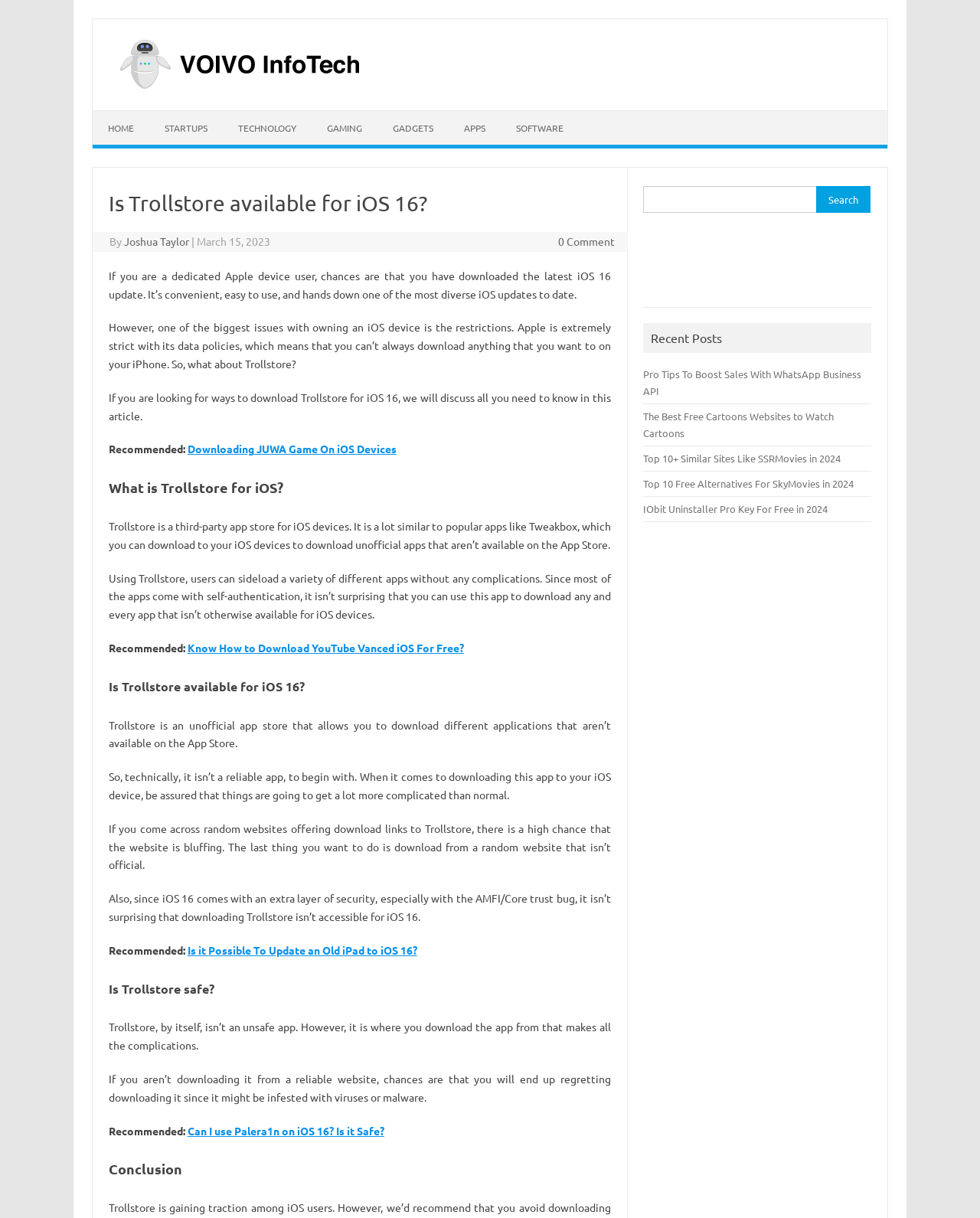How many recent posts are listed on the webpage?
Using the screenshot, give a one-word or short phrase answer.

5